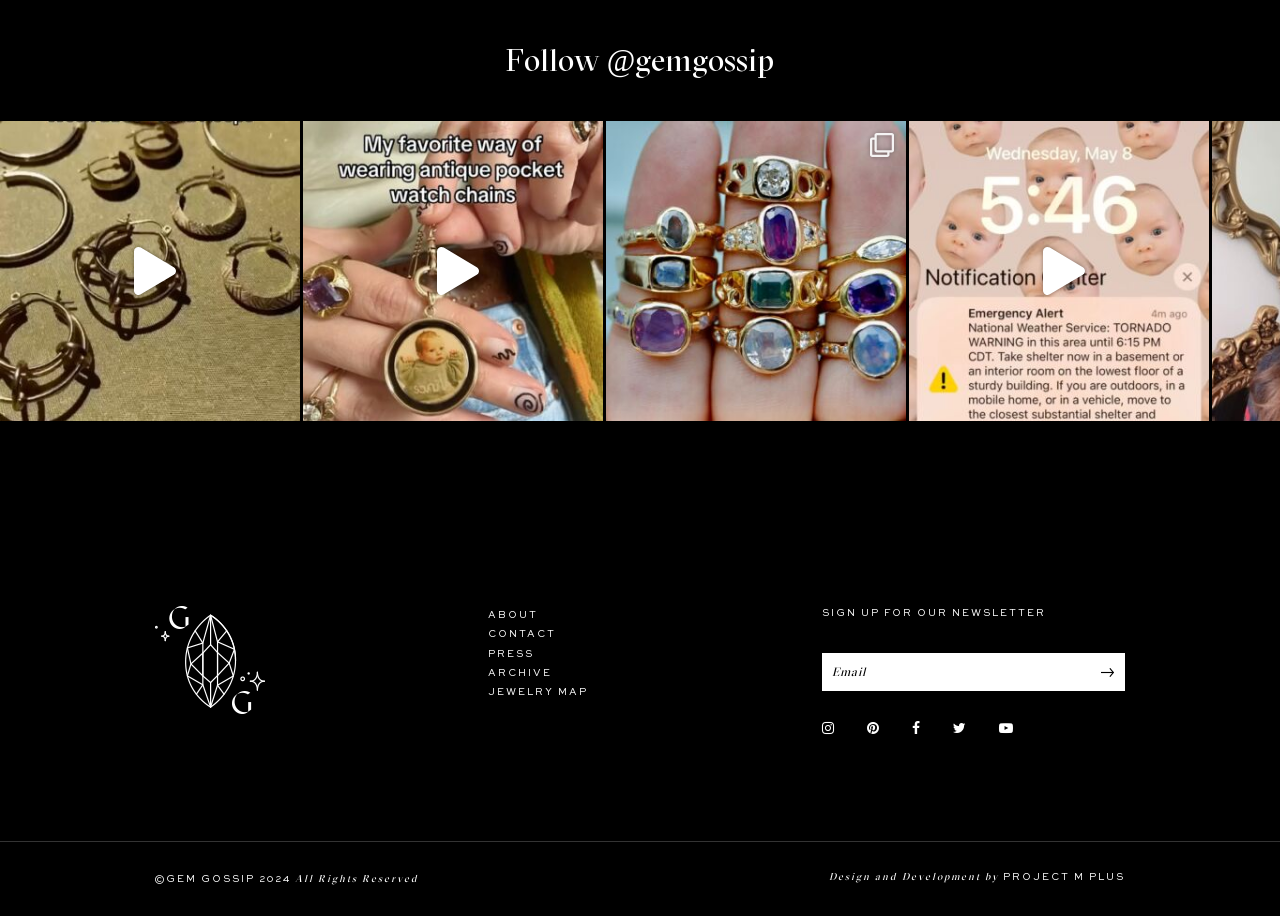Using the given element description, provide the bounding box coordinates (top-left x, top-left y, bottom-right x, bottom-right y) for the corresponding UI element in the screenshot: gemgossip

[0.784, 0.136, 0.866, 0.164]